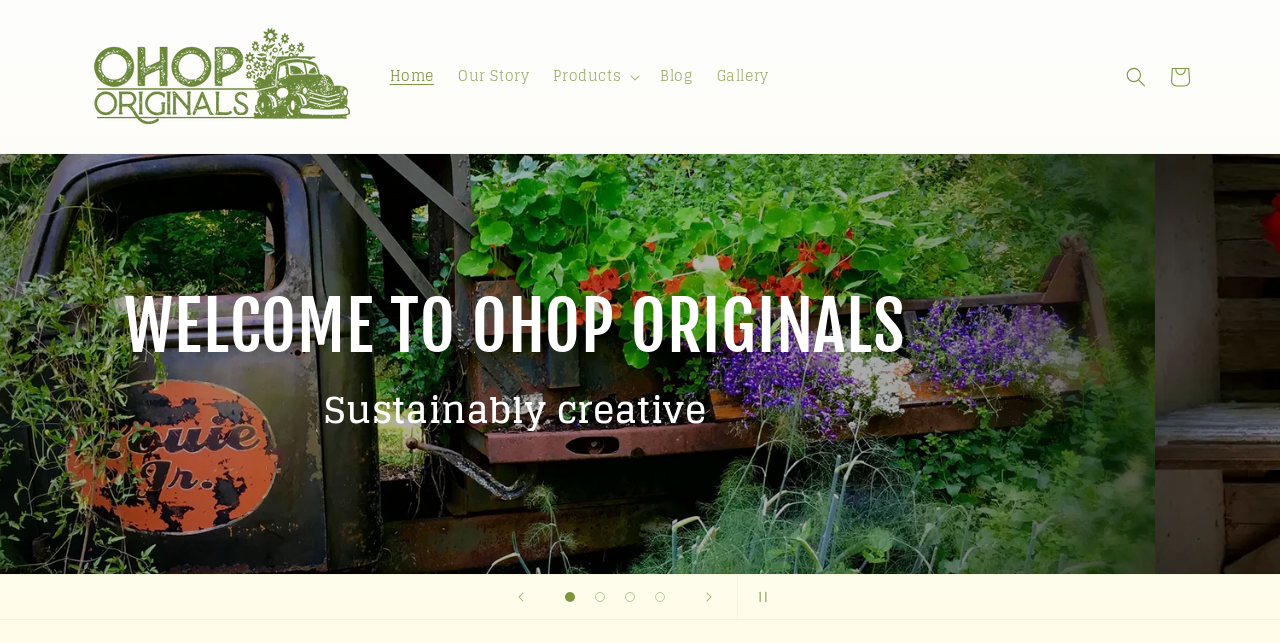Show me the bounding box coordinates of the clickable region to achieve the task as per the instruction: "Read about Identity And Disordered Eating Among Women In India".

None